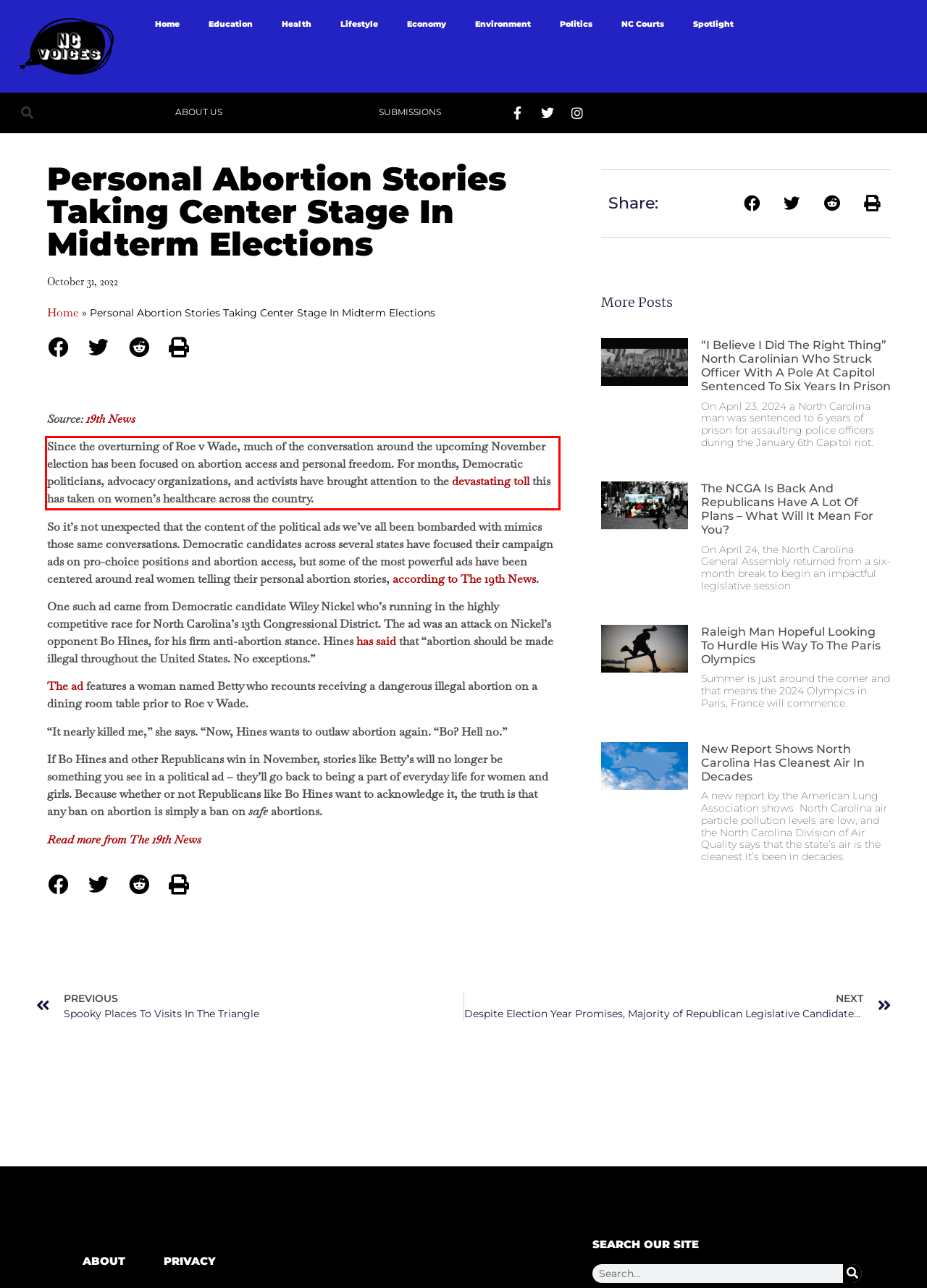Look at the webpage screenshot and recognize the text inside the red bounding box.

Since the overturning of Roe v Wade, much of the conversation around the upcoming November election has been focused on abortion access and personal freedom. For months, Democratic politicians, advocacy organizations, and activists have brought attention to the devastating toll this has taken on women’s healthcare across the country.